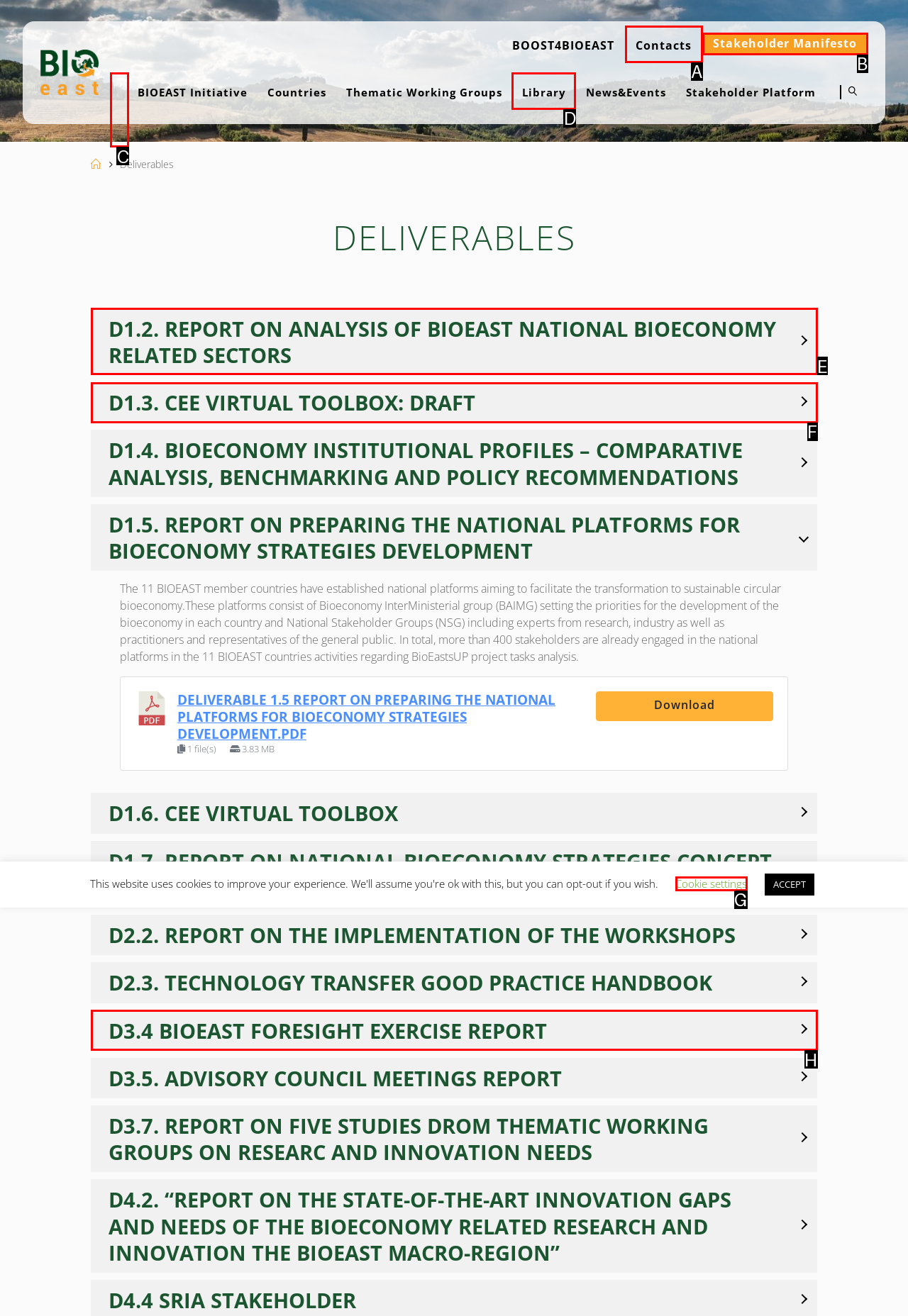Select the letter of the UI element that matches this task: View D1.2. REPORT ON ANALYSIS OF BIOEAST NATIONAL BIOECONOMY RELATED SECTORS
Provide the answer as the letter of the correct choice.

E